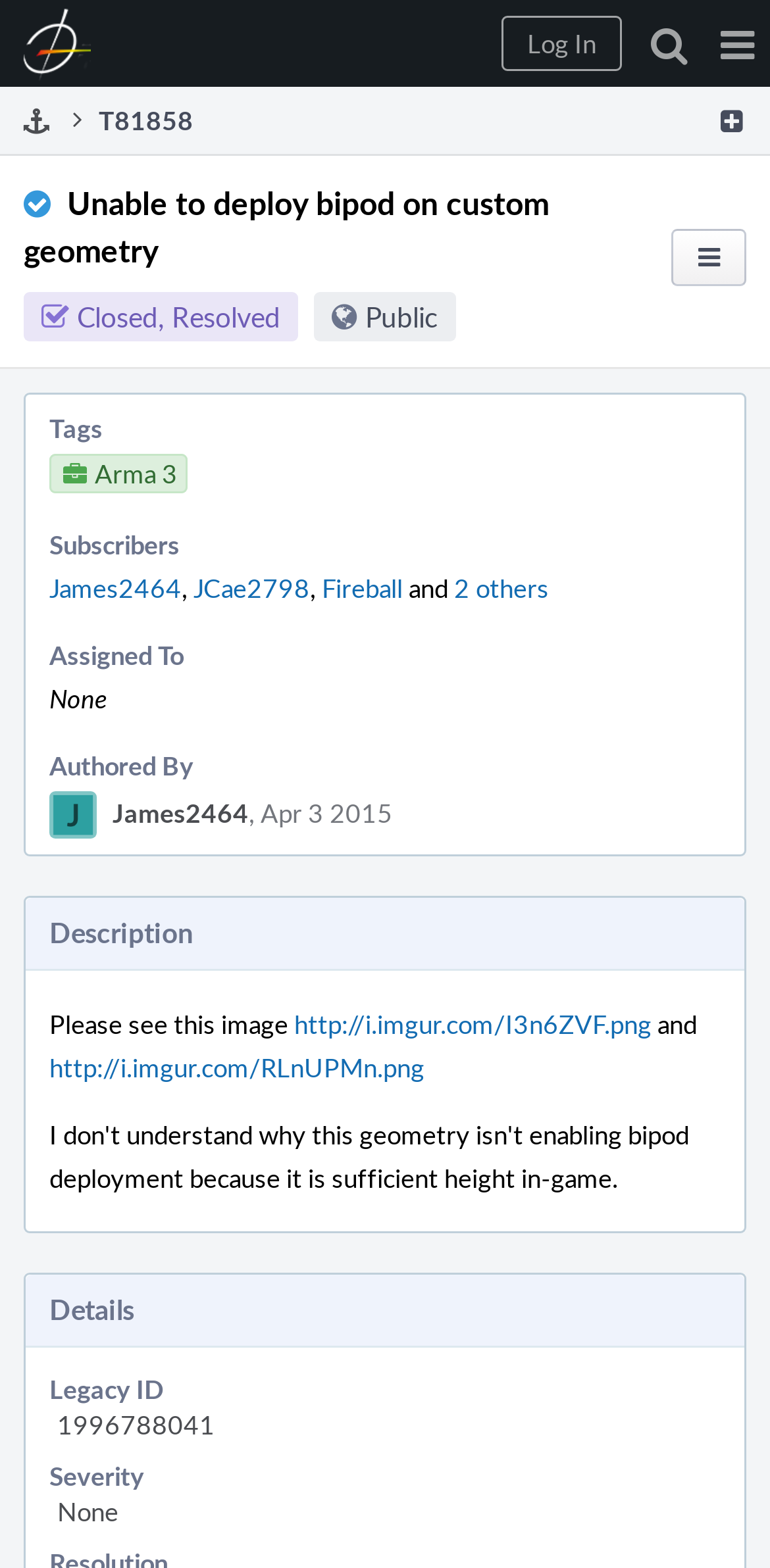Pinpoint the bounding box coordinates of the element to be clicked to execute the instruction: "Check 'Arma 3' tag".

[0.064, 0.291, 0.244, 0.313]